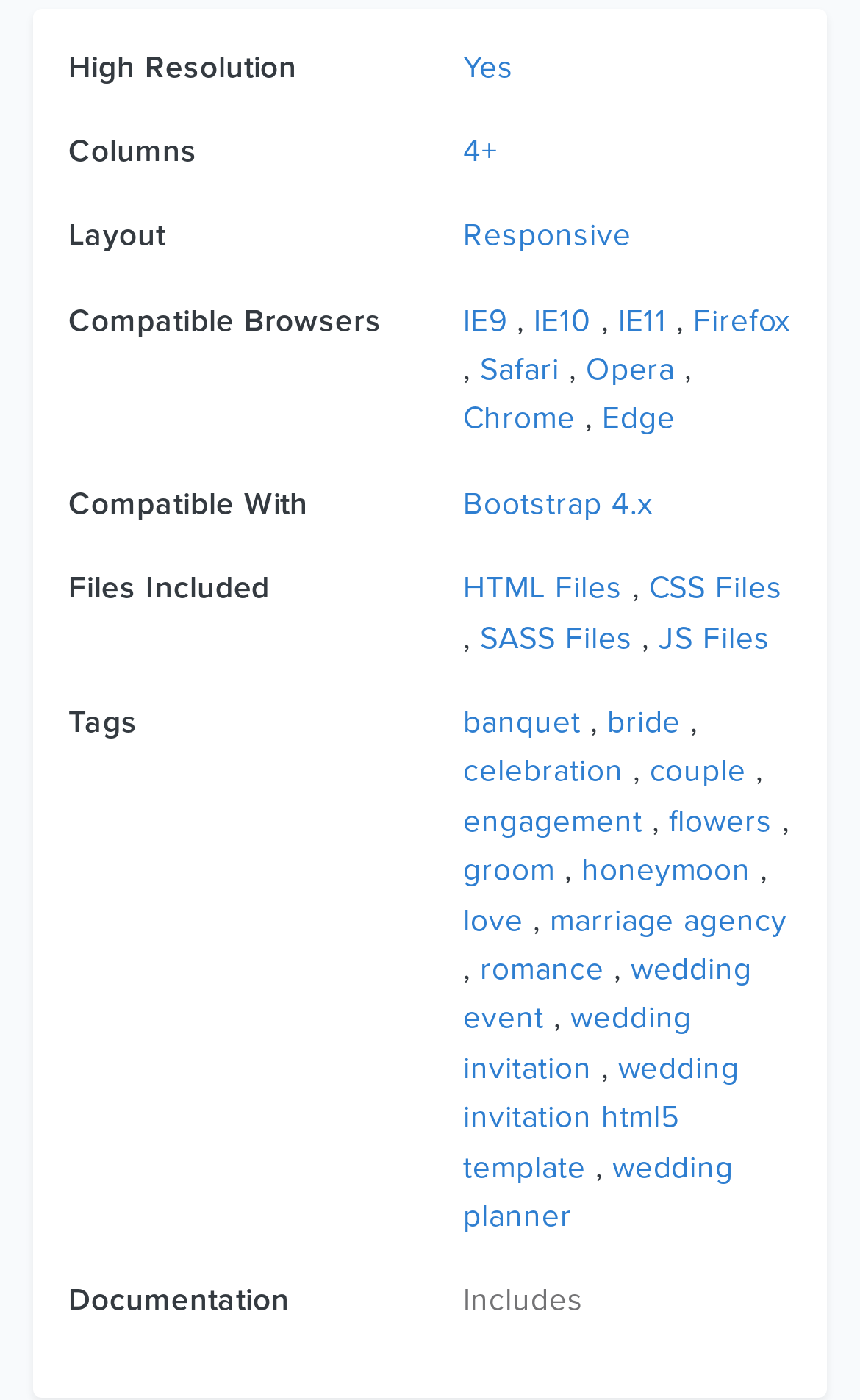Please locate the bounding box coordinates of the region I need to click to follow this instruction: "Select 'Yes' for high resolution".

[0.538, 0.034, 0.597, 0.061]